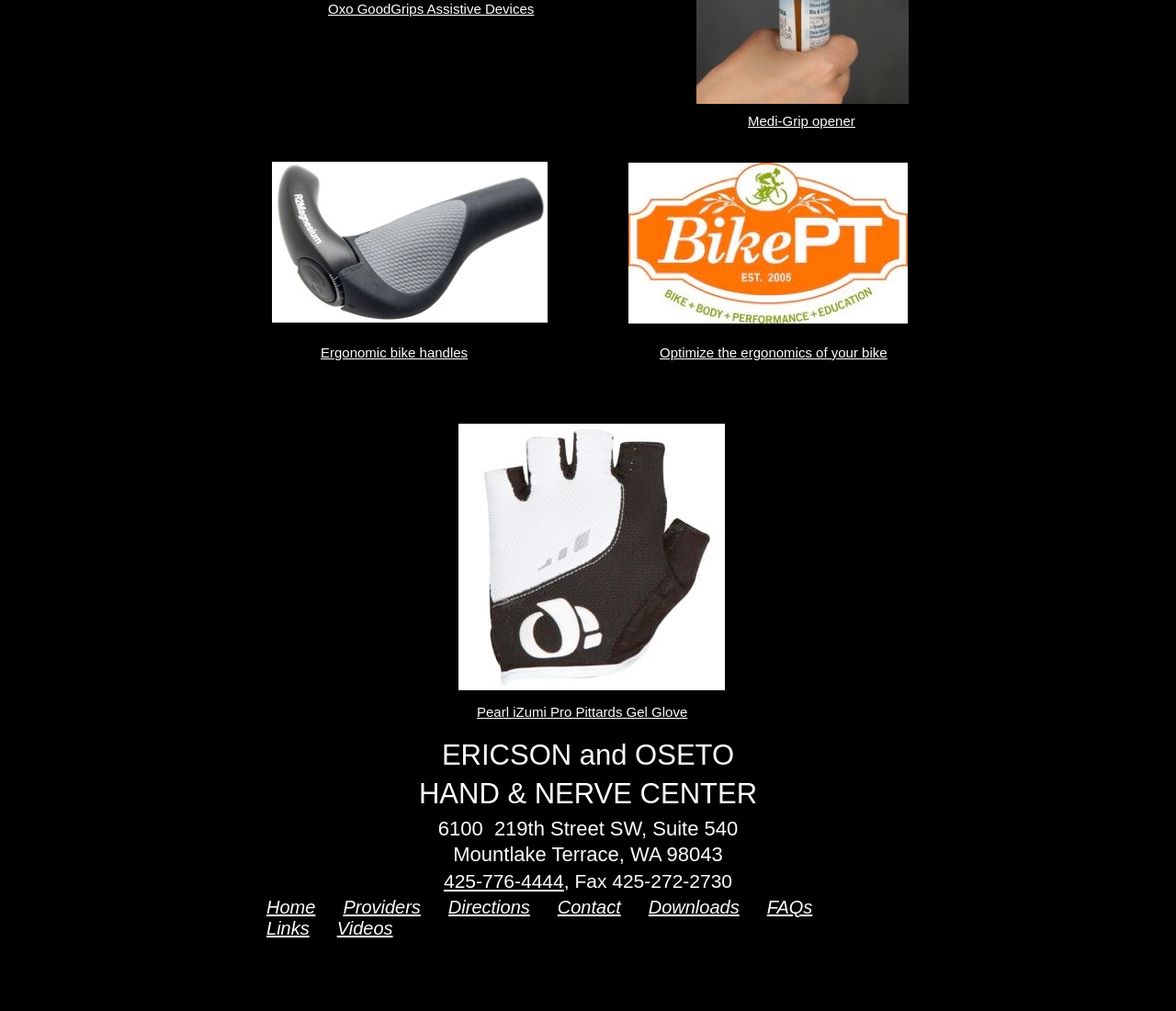Could you find the bounding box coordinates of the clickable area to complete this instruction: "Click the 'Go' button"?

None